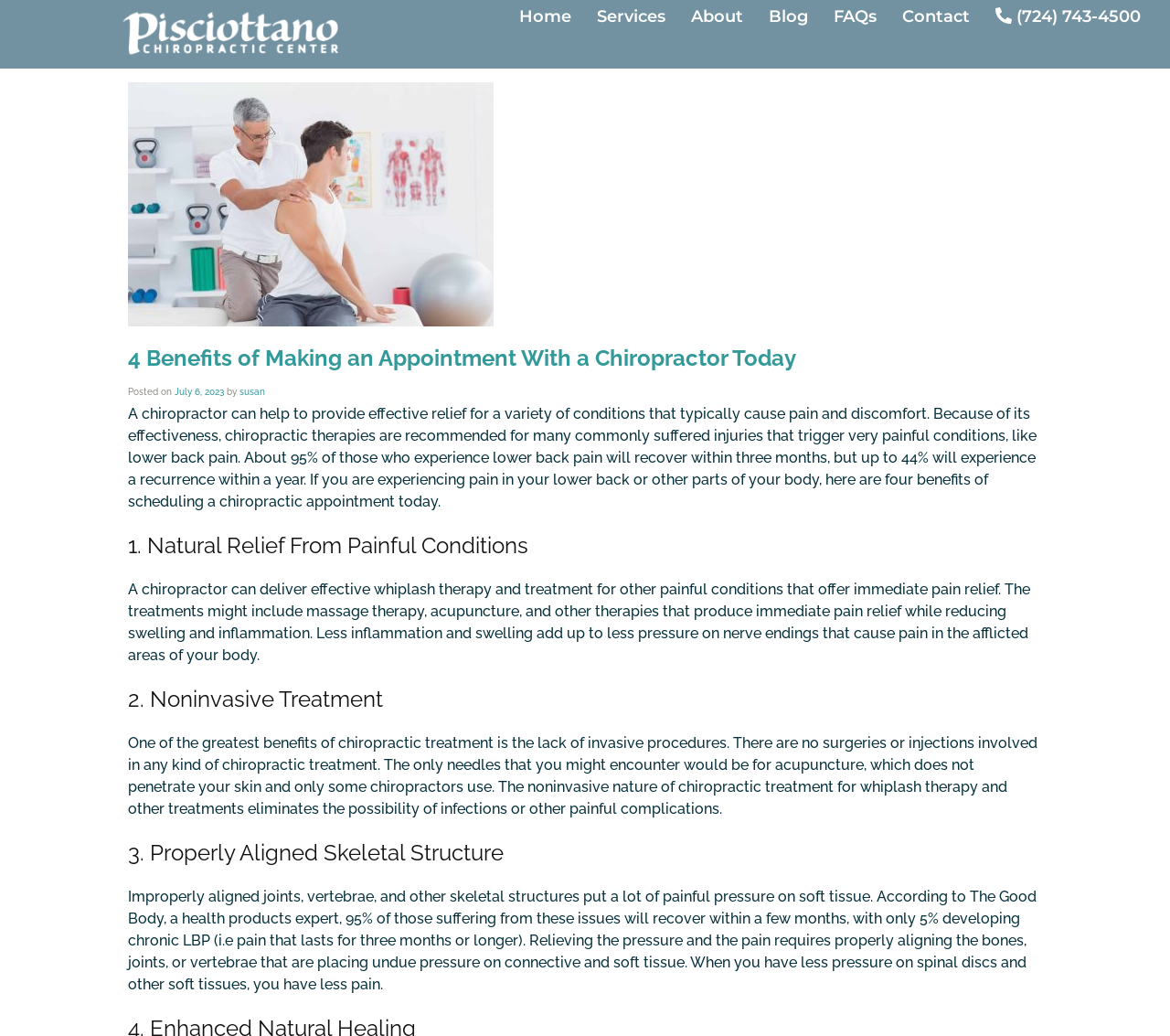Please determine the bounding box coordinates of the clickable area required to carry out the following instruction: "Click the 'Home' link". The coordinates must be four float numbers between 0 and 1, represented as [left, top, right, bottom].

[0.434, 0.003, 0.498, 0.029]